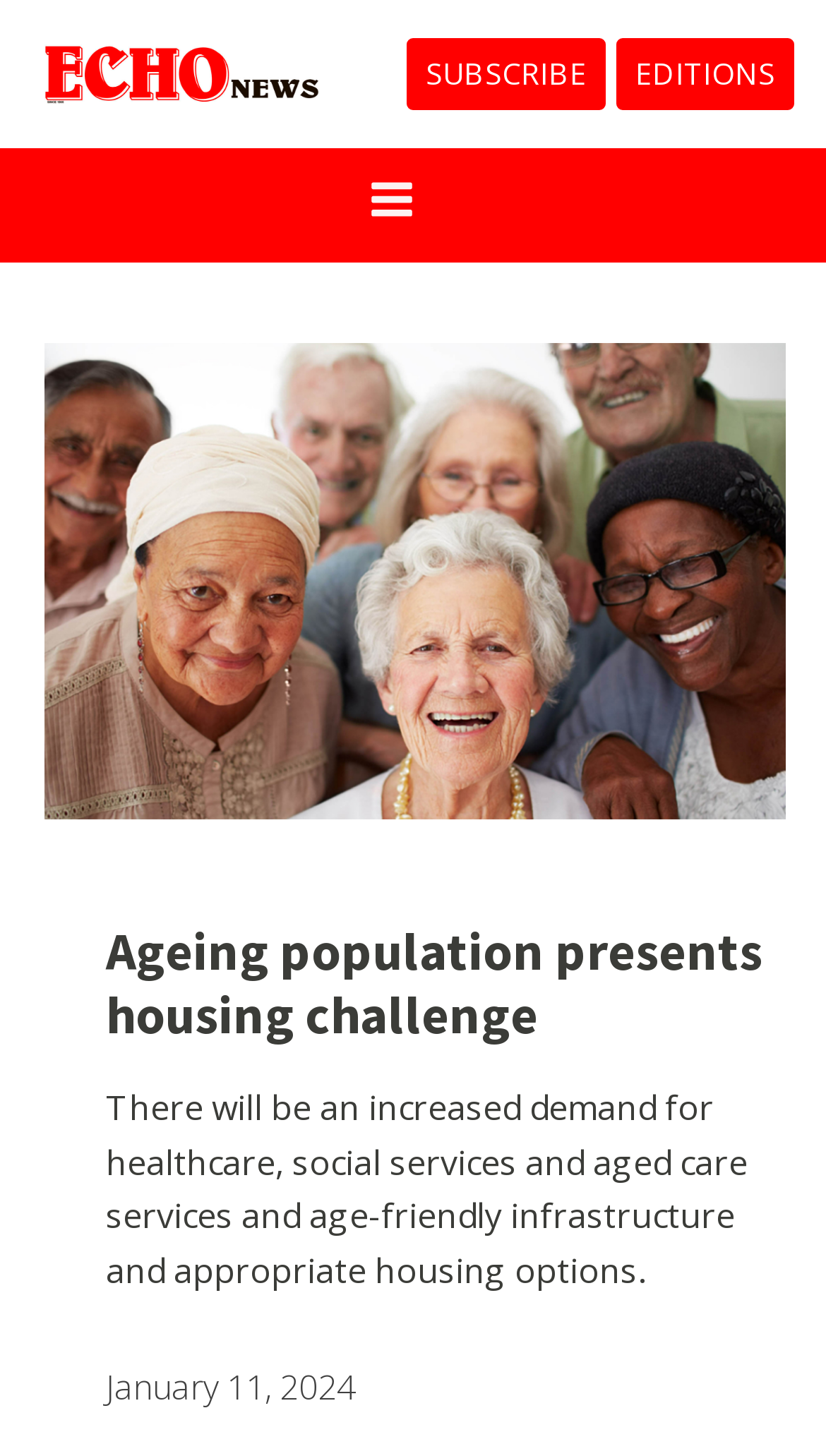Identify and provide the main heading of the webpage.

Ageing population presents housing challenge